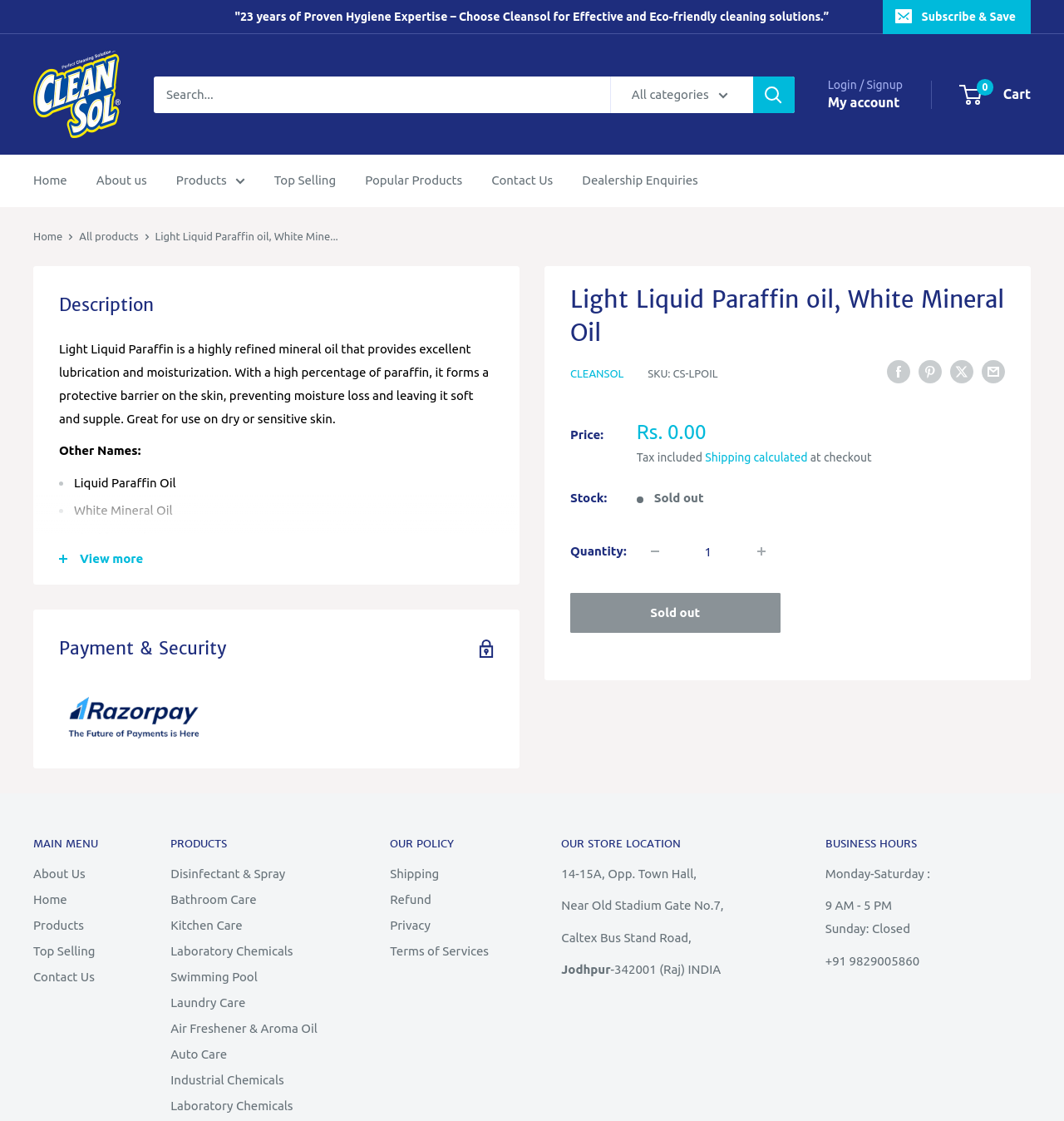Please specify the bounding box coordinates of the region to click in order to perform the following instruction: "Share on Facebook".

[0.834, 0.32, 0.855, 0.342]